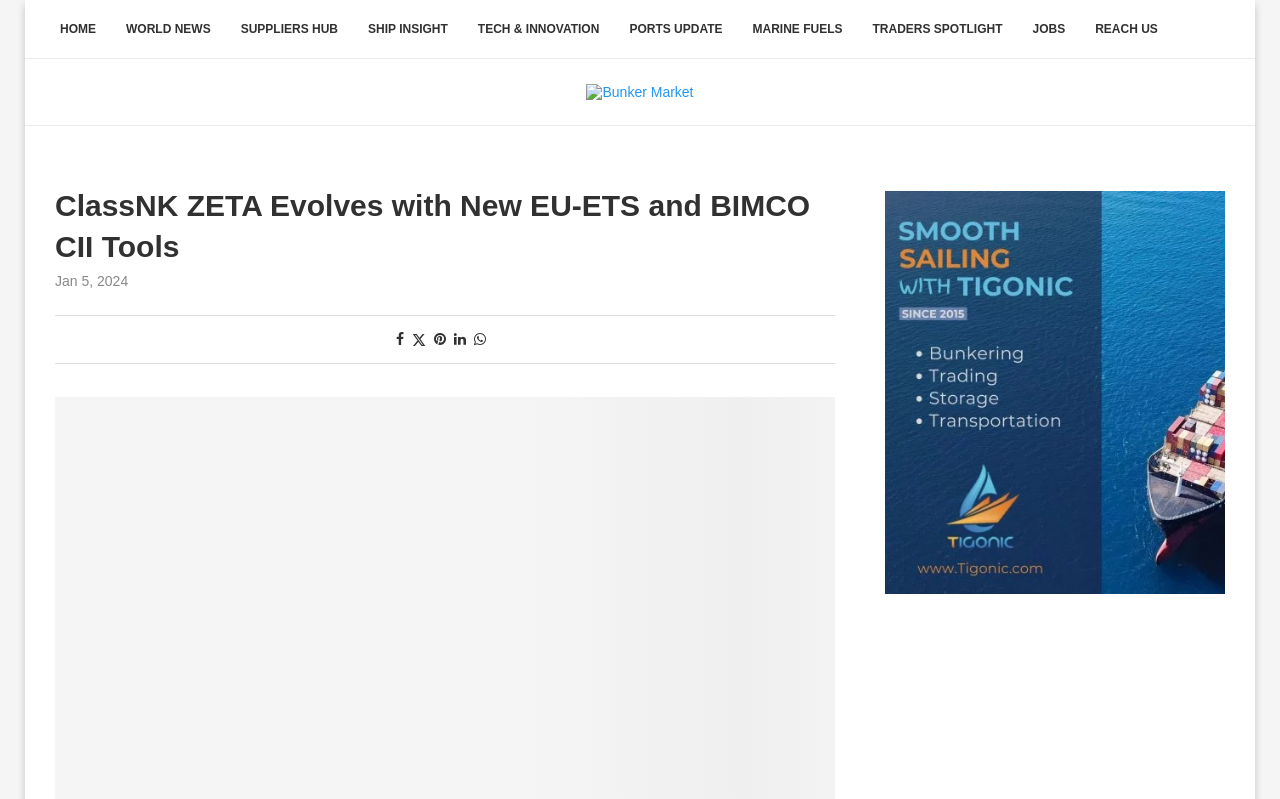Provide a short answer to the following question with just one word or phrase: How many navigation links are available at the top?

9